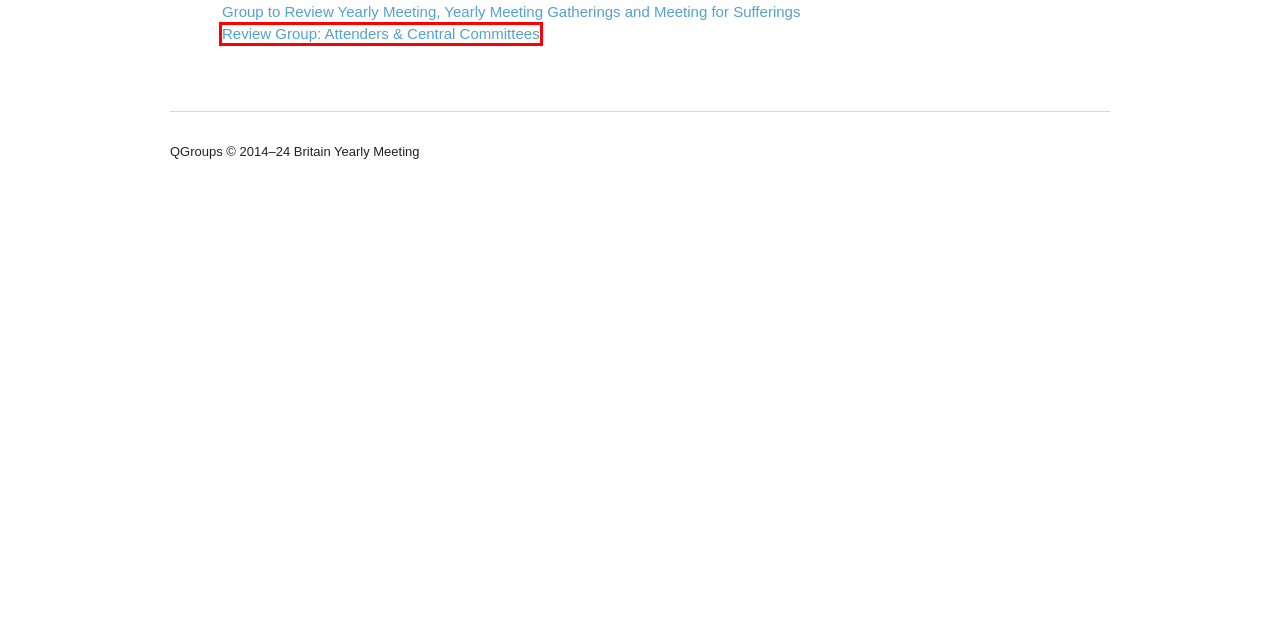Look at the screenshot of a webpage where a red rectangle bounding box is present. Choose the webpage description that best describes the new webpage after clicking the element inside the red bounding box. Here are the candidates:
A. Group to Review Yearly Meeting, Yearly Meeting Gatherings and Meeting for Sufferings | Home |
B. BYM Trustees | QGroups
C. Quaker Committee for Christian and Interfaith Relations | Home |
D. QGroups | Committees & Groups of Quakers in Britain
E. Book of Discipline Revision Committee | Home |
F. Quaker Peace and Social Witness | QGroups
G. Review Group: Attenders & Central Committees | Home |
H. Quaker Life | QGroups

G